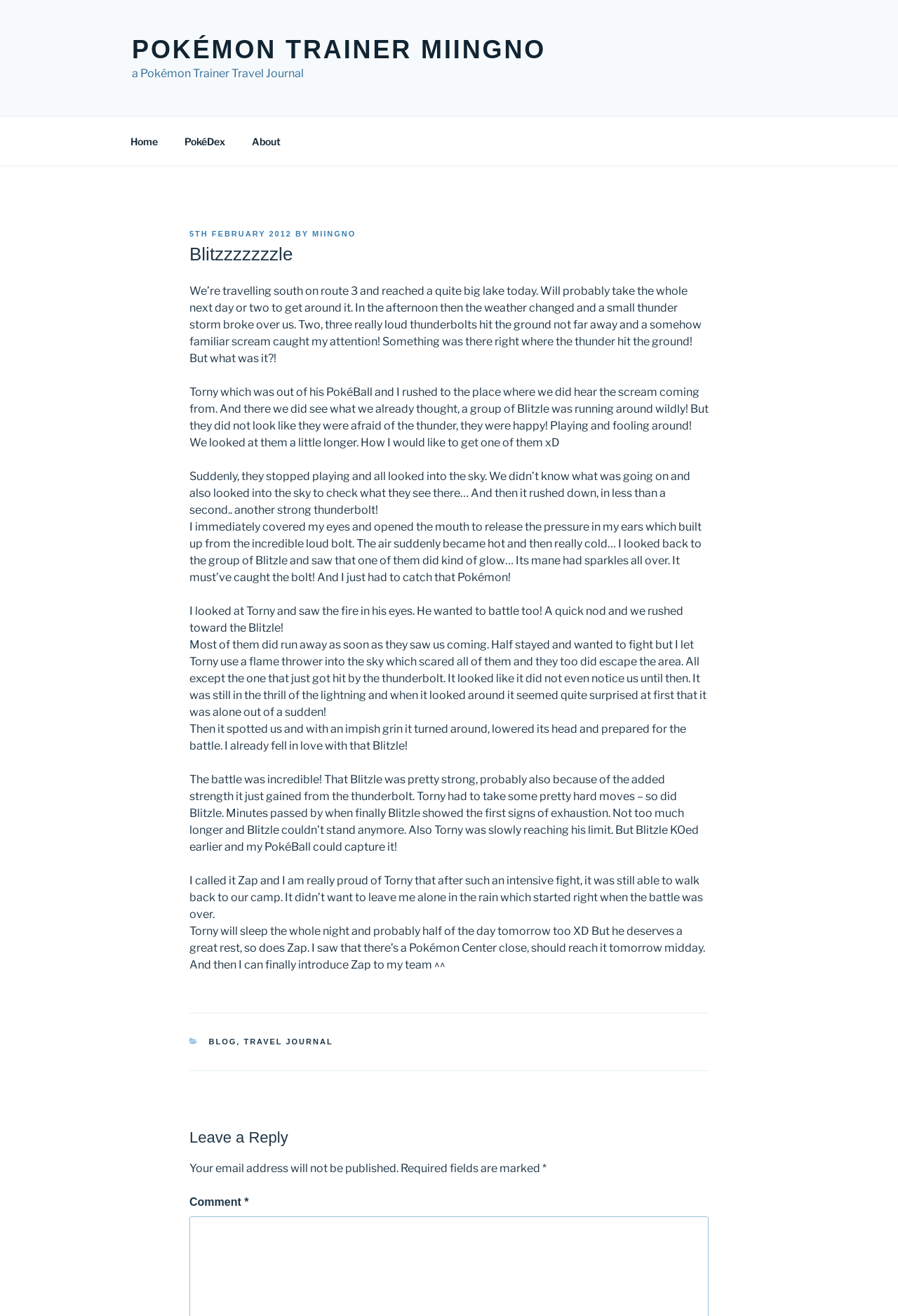Find the bounding box coordinates of the area to click in order to follow the instruction: "Read the 'Blitzzzzzzzle' heading".

[0.211, 0.184, 0.789, 0.203]